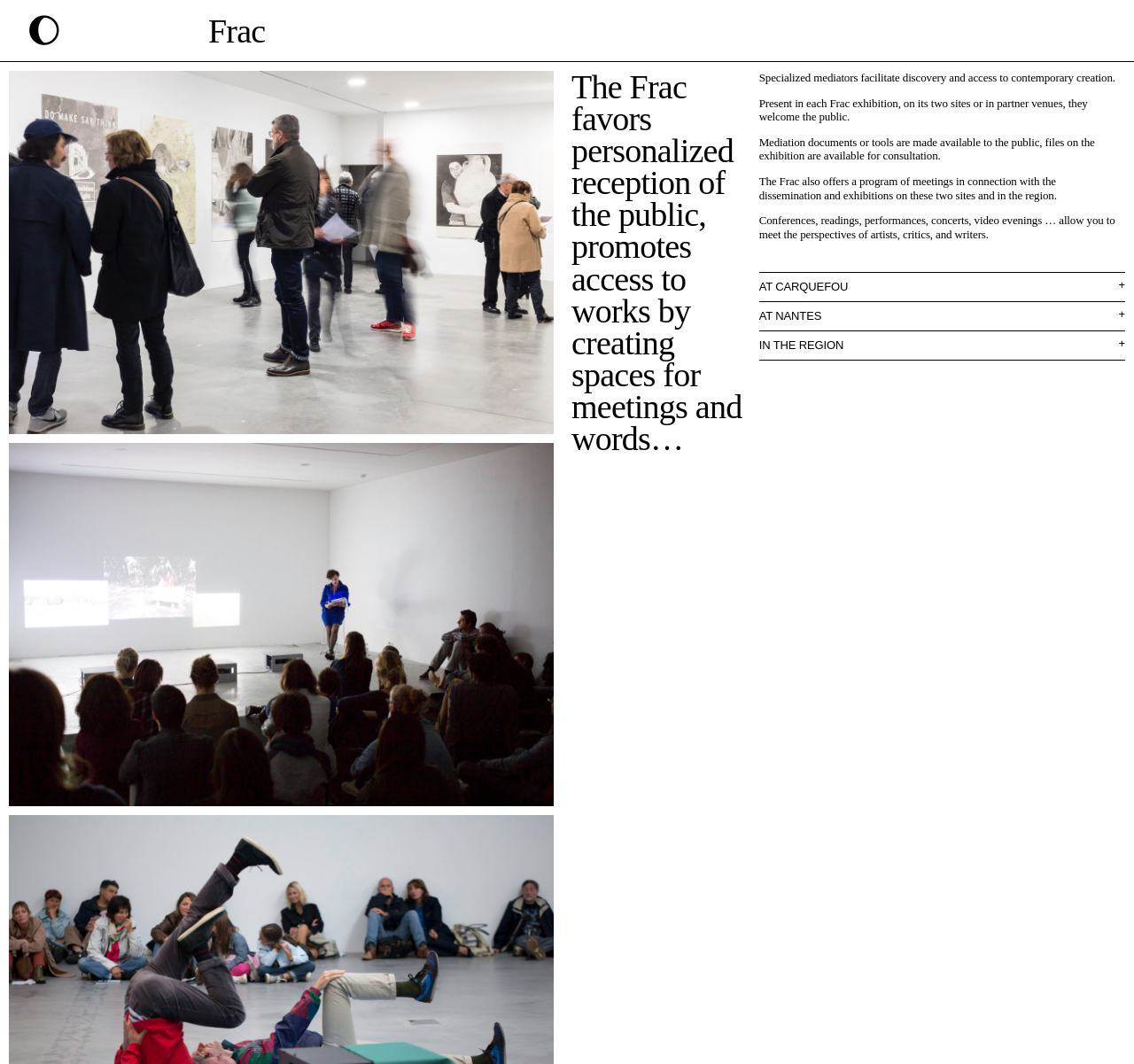Identify the bounding box coordinates for the region to click in order to carry out this instruction: "Go to the Individuals page". Provide the coordinates using four float numbers between 0 and 1, formatted as [left, top, right, bottom].

[0.669, 0.088, 0.716, 0.1]